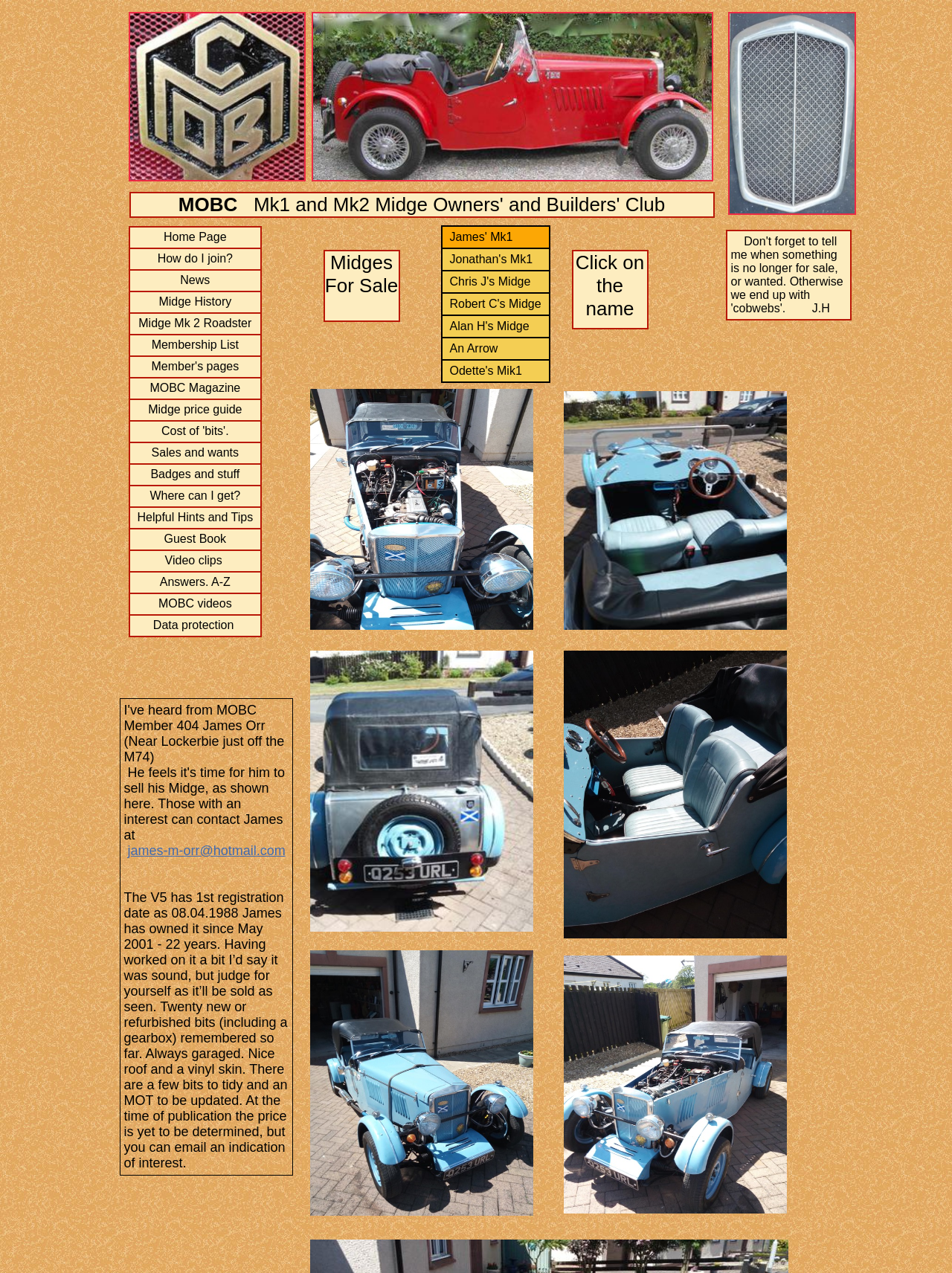What is the text of the first link?
Using the visual information, answer the question in a single word or phrase.

Home Page